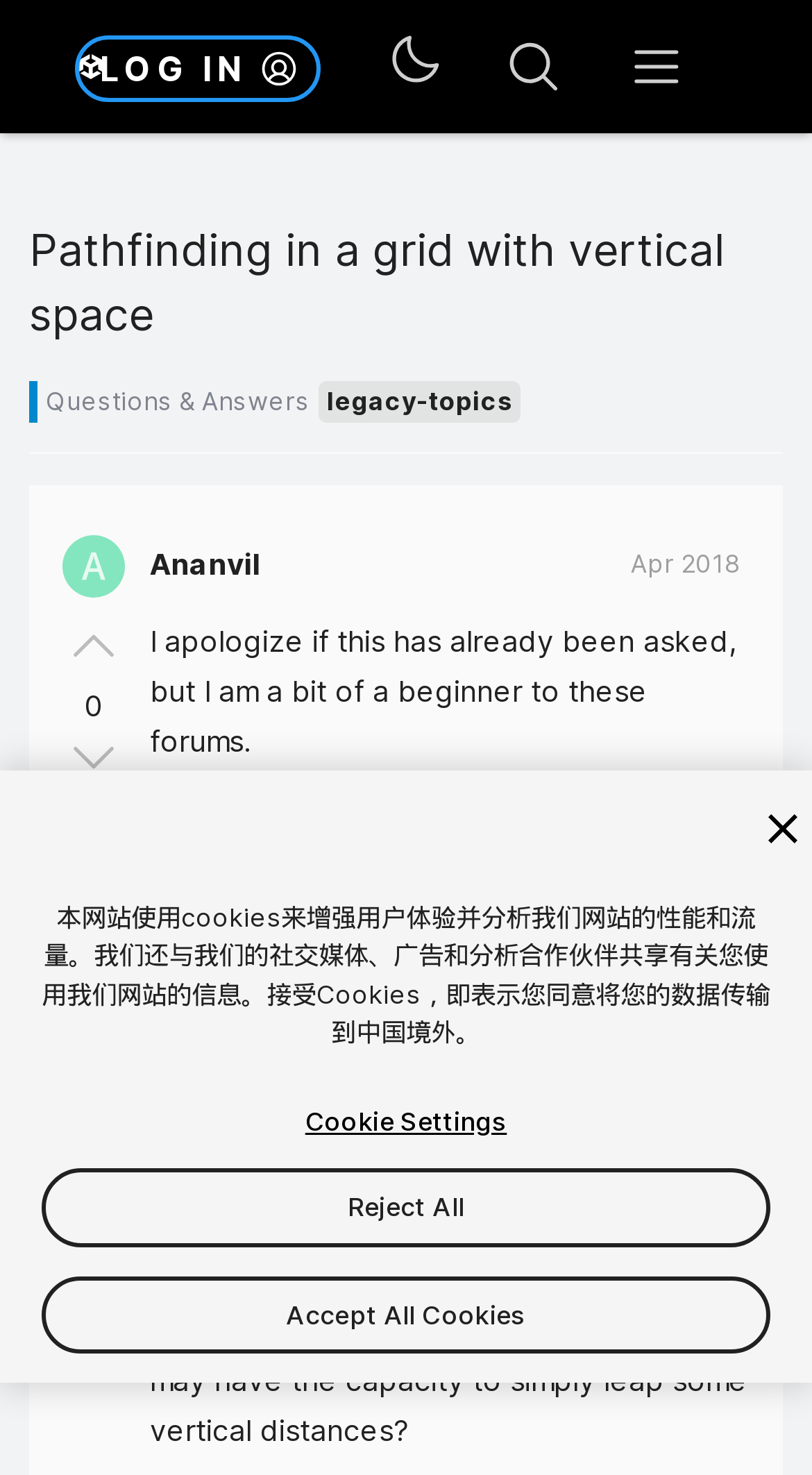Identify and provide the text of the main header on the webpage.

Pathfinding in a grid with vertical space